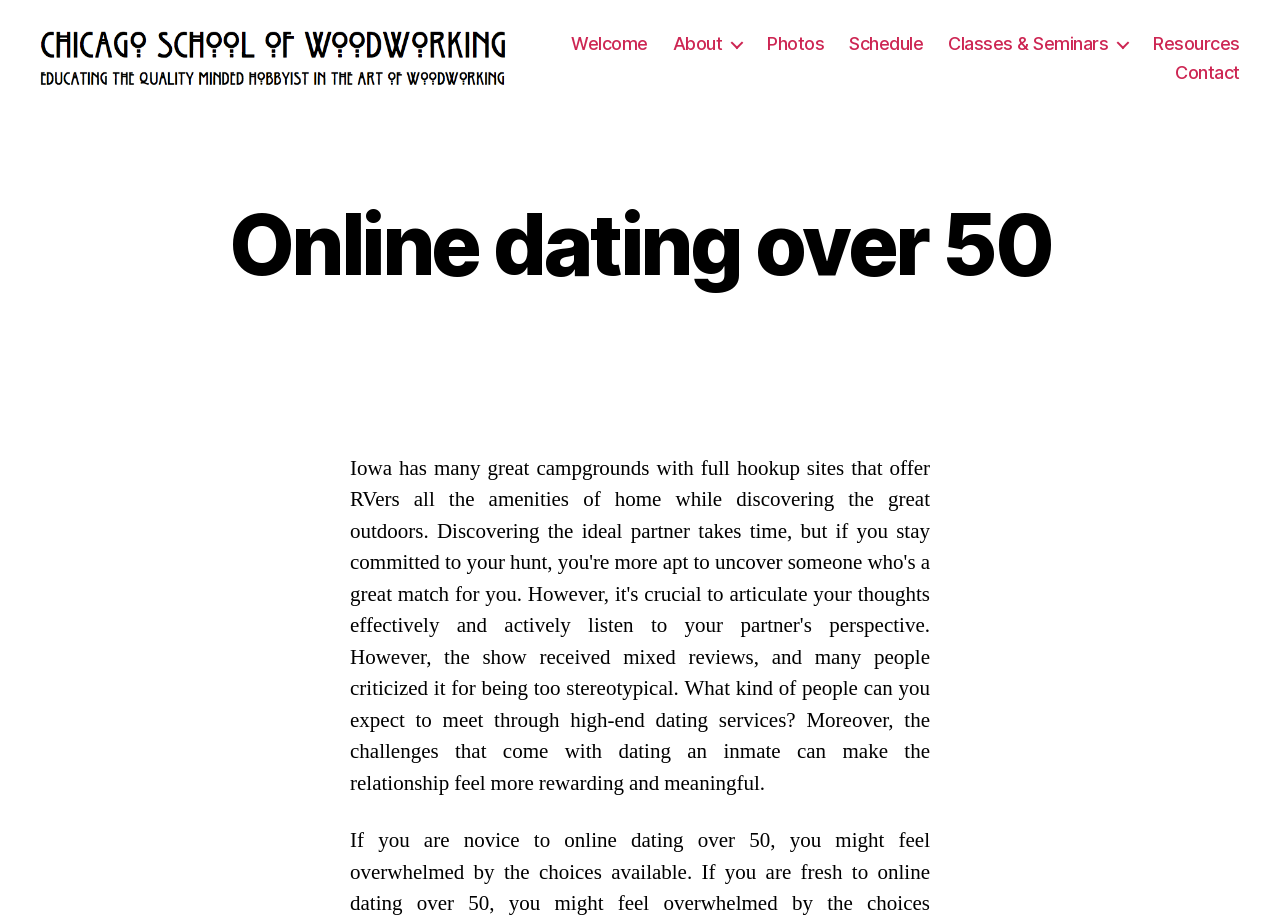Use a single word or phrase to answer this question: 
How many links are in the navigation?

7